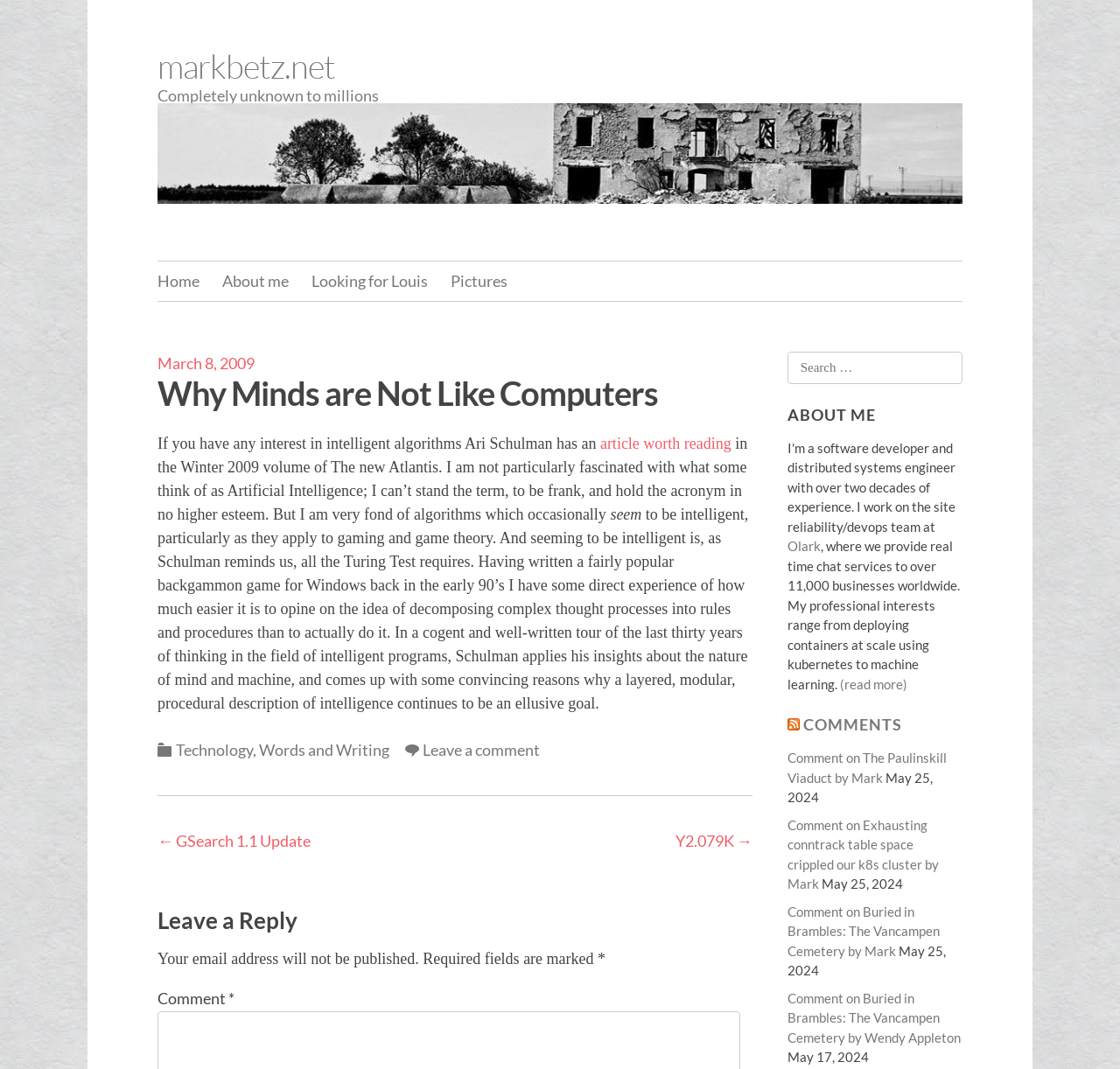Please provide a one-word or short phrase answer to the question:
What is the date of the last comment?

May 25, 2024